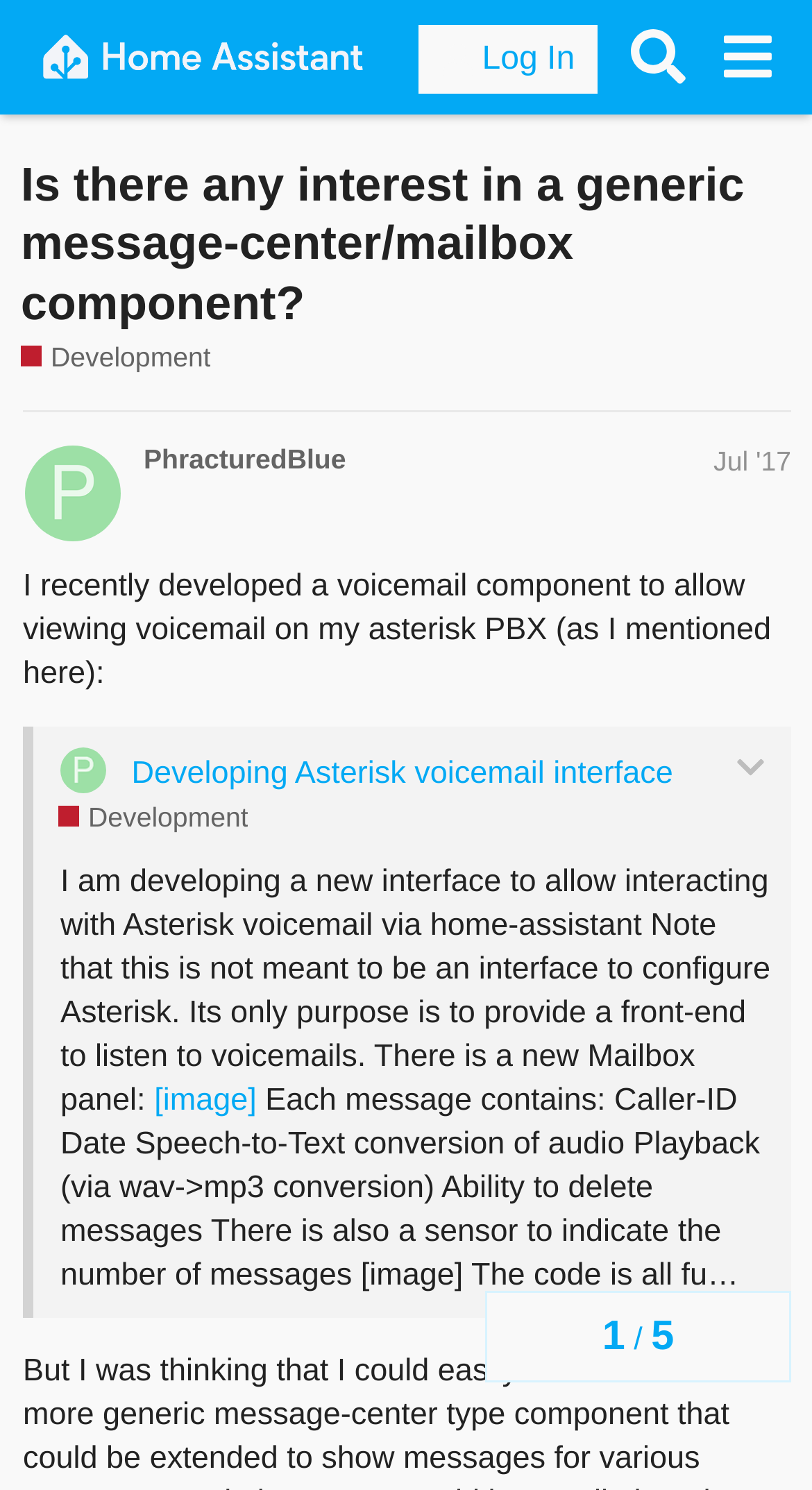Identify the bounding box coordinates of the specific part of the webpage to click to complete this instruction: "Expand the quote".

[0.905, 0.504, 0.944, 0.527]